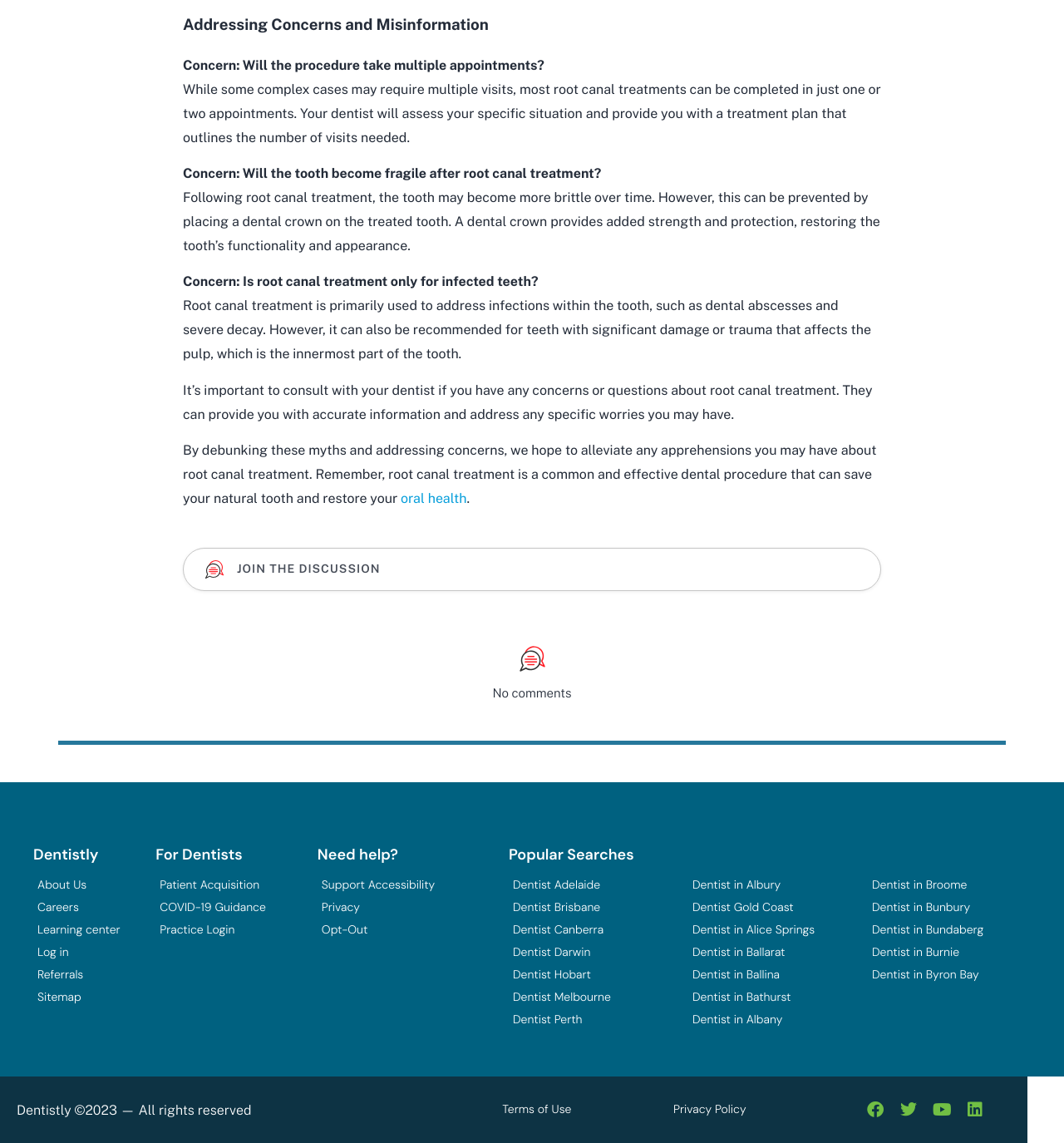What is the primary use of root canal treatment?
Refer to the image and give a detailed response to the question.

The primary use of root canal treatment is to address infections within the tooth, such as dental abscesses and severe decay, as stated on the webpage.